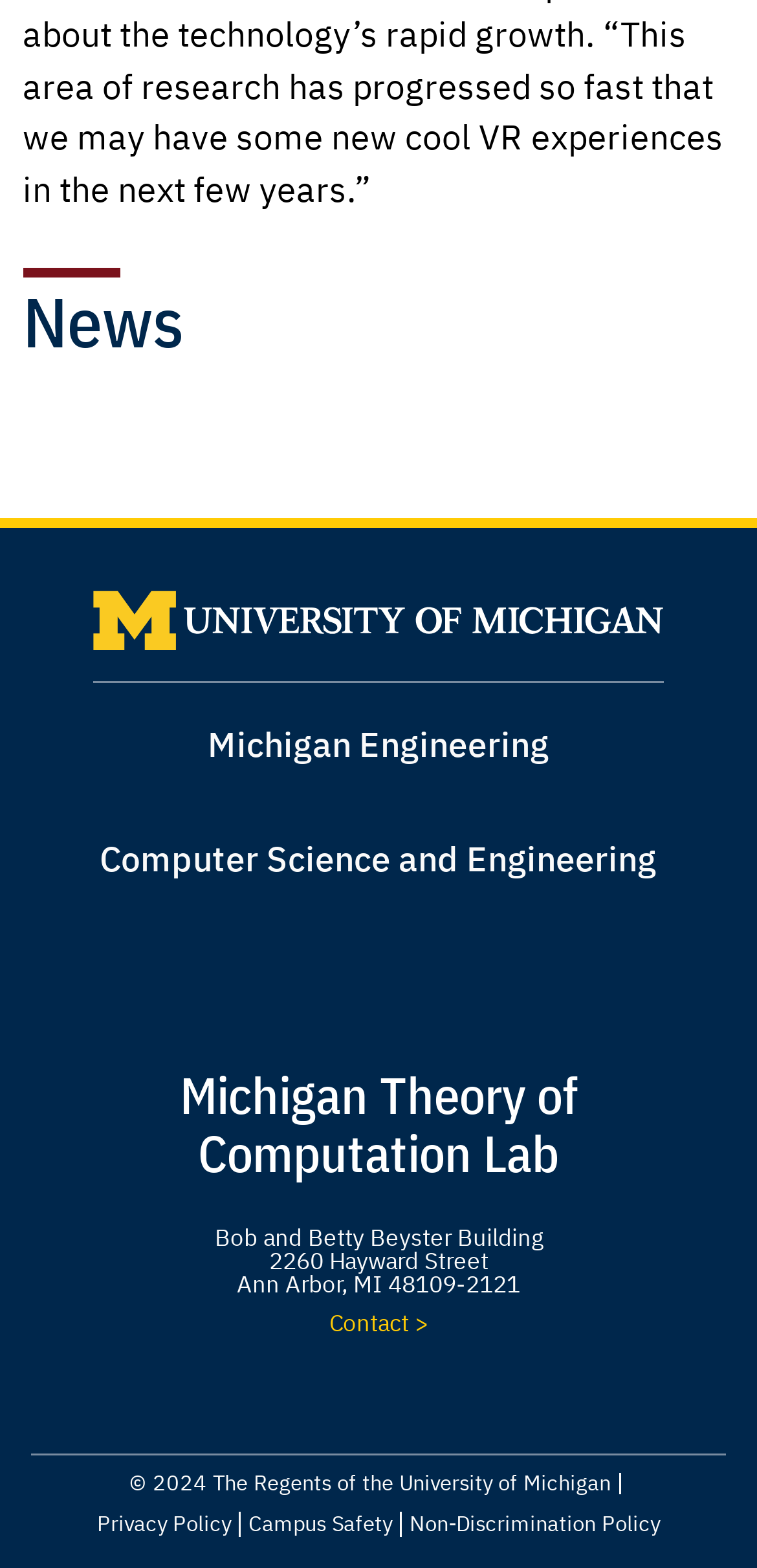Use a single word or phrase to answer the question:
What is the name of the building where Michigan Theory of Computation Lab is located?

Bob and Betty Beyster Building